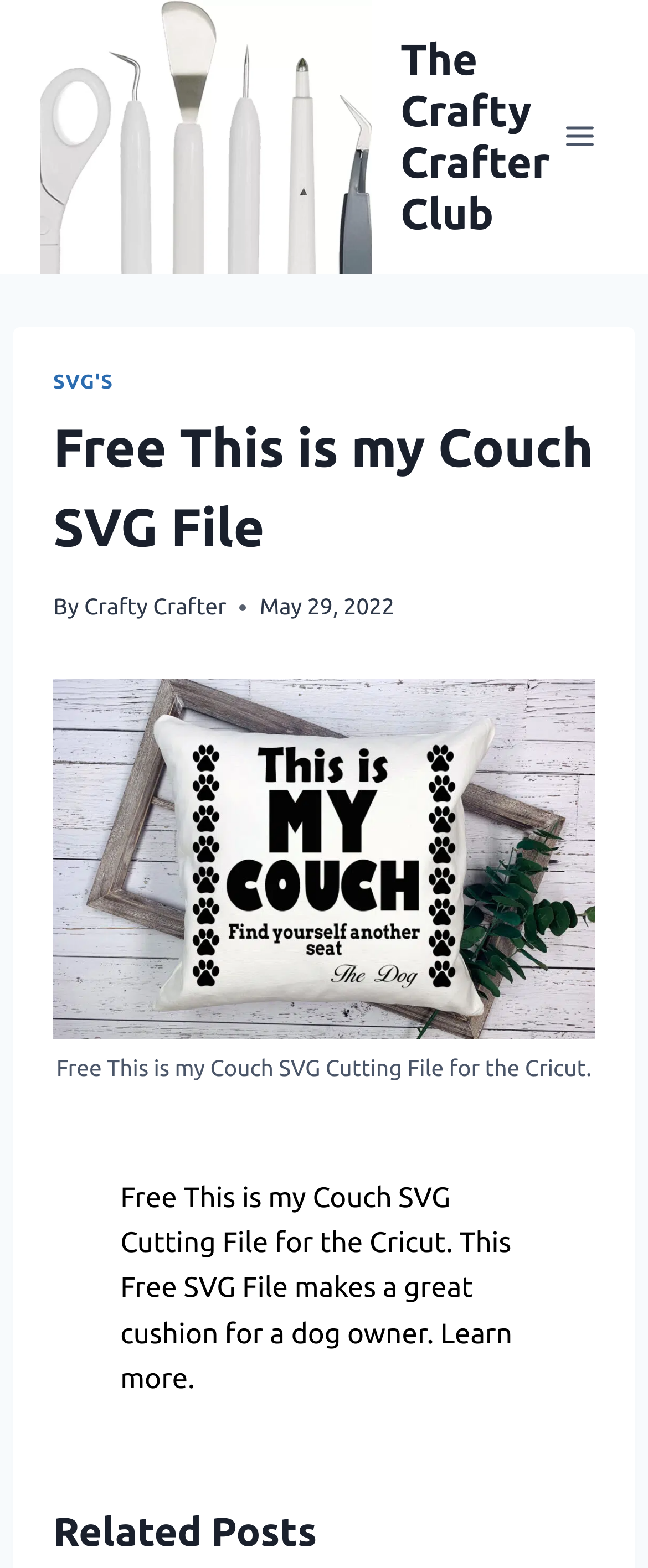What is the purpose of the SVG file?
Please describe in detail the information shown in the image to answer the question.

I found the answer by looking at the figcaption element that says 'Free This is my Couch SVG Cutting File for the Cricut. This Free SVG File makes a great cushion for a dog owner.' which indicates the purpose of the SVG file.